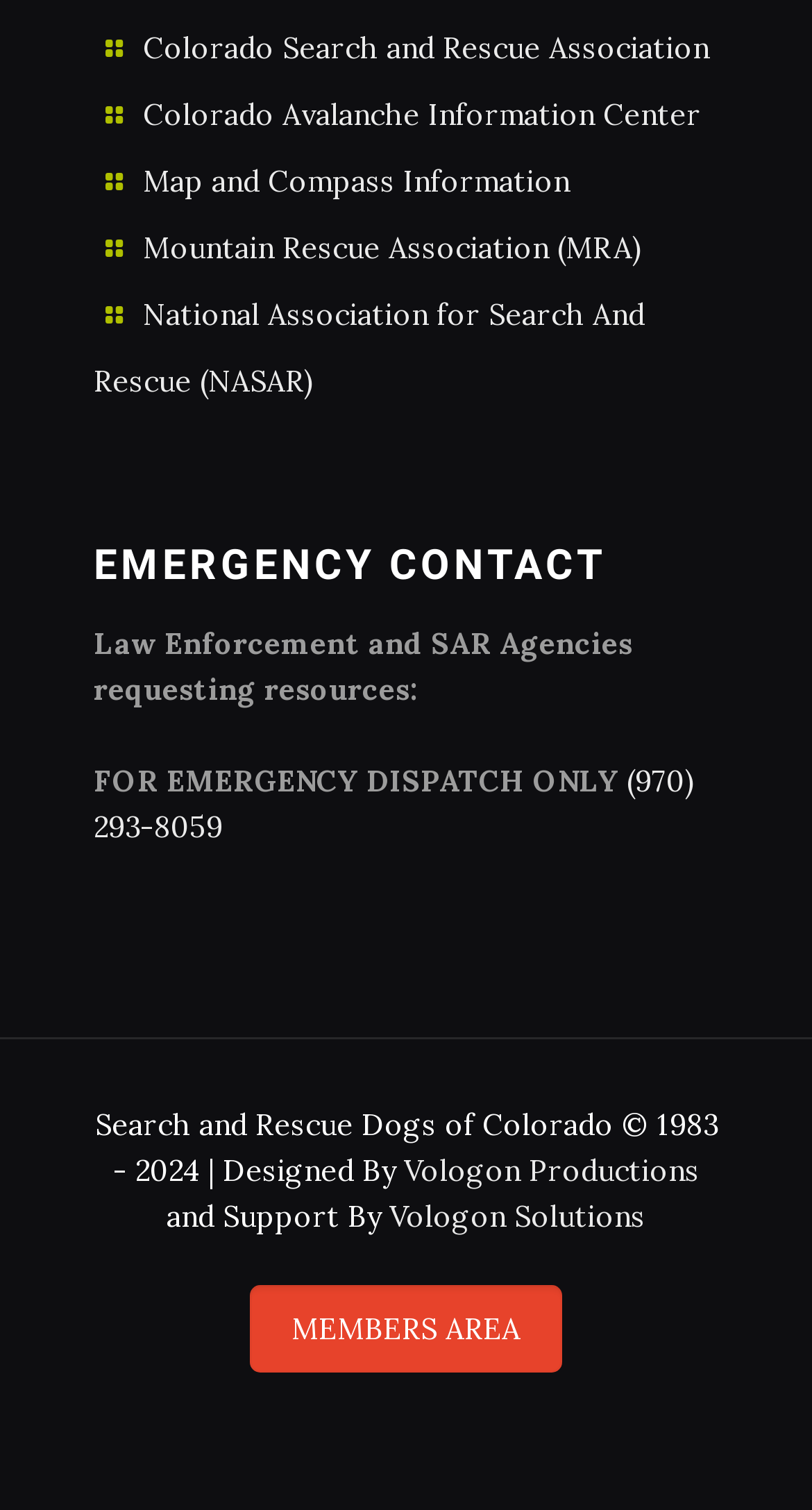Using the provided element description: "Colorado Search and Rescue Association", identify the bounding box coordinates. The coordinates should be four floats between 0 and 1 in the order [left, top, right, bottom].

[0.176, 0.019, 0.873, 0.044]